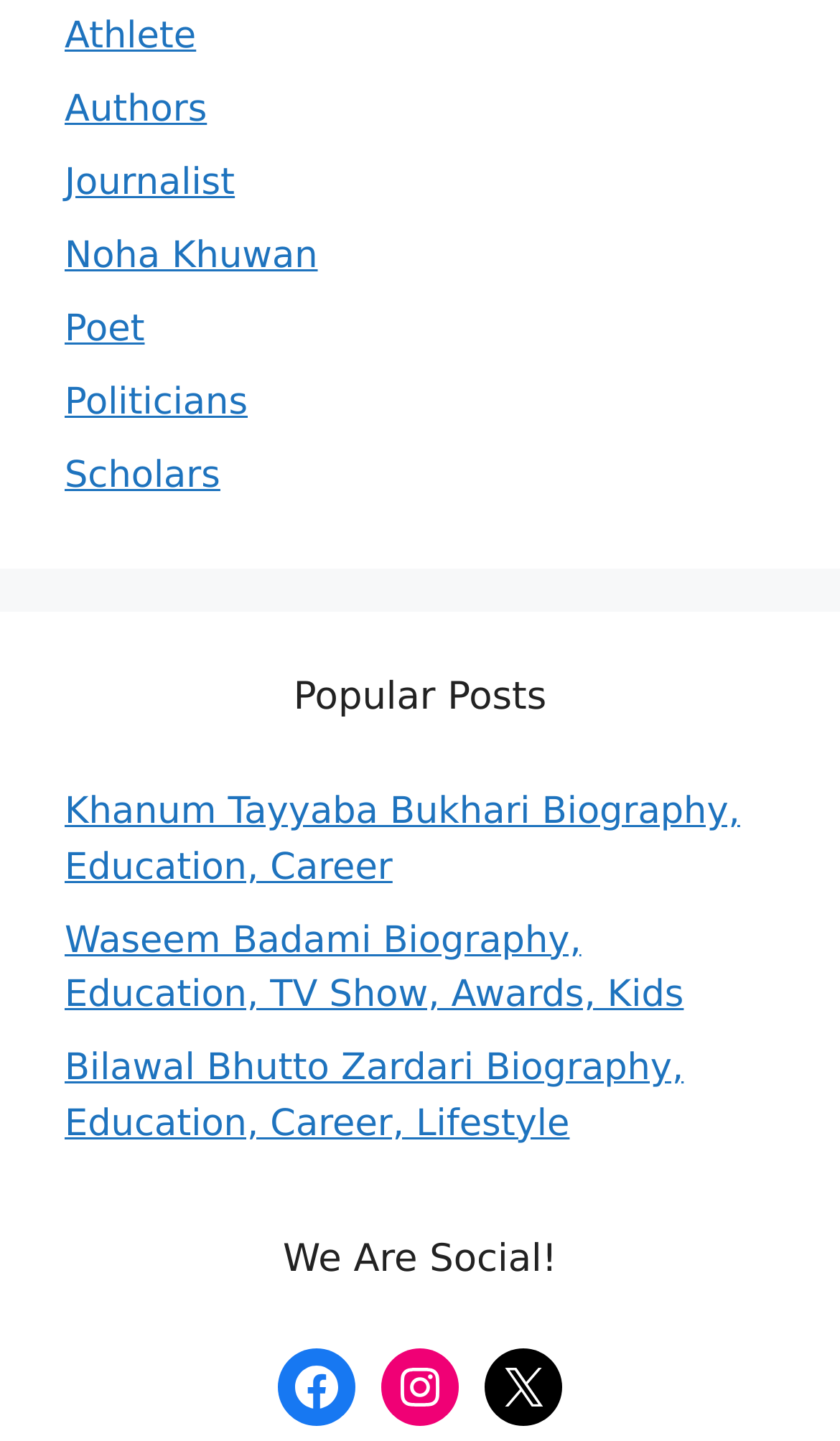What is the last type of celebrity listed?
Answer the question with a single word or phrase, referring to the image.

Scholars